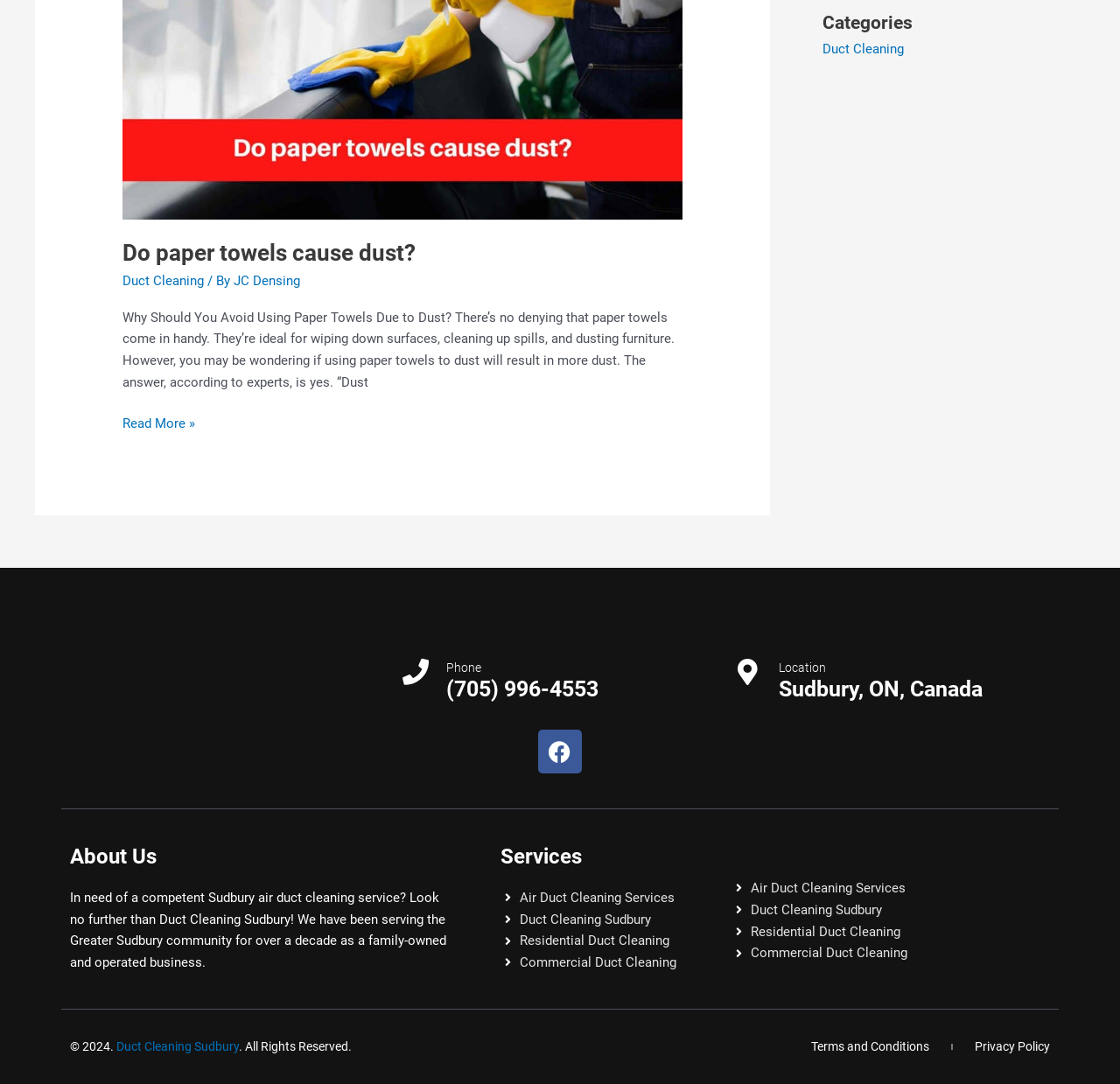What is the topic of the article on the webpage?
Based on the image, provide your answer in one word or phrase.

Do paper towels cause dust?